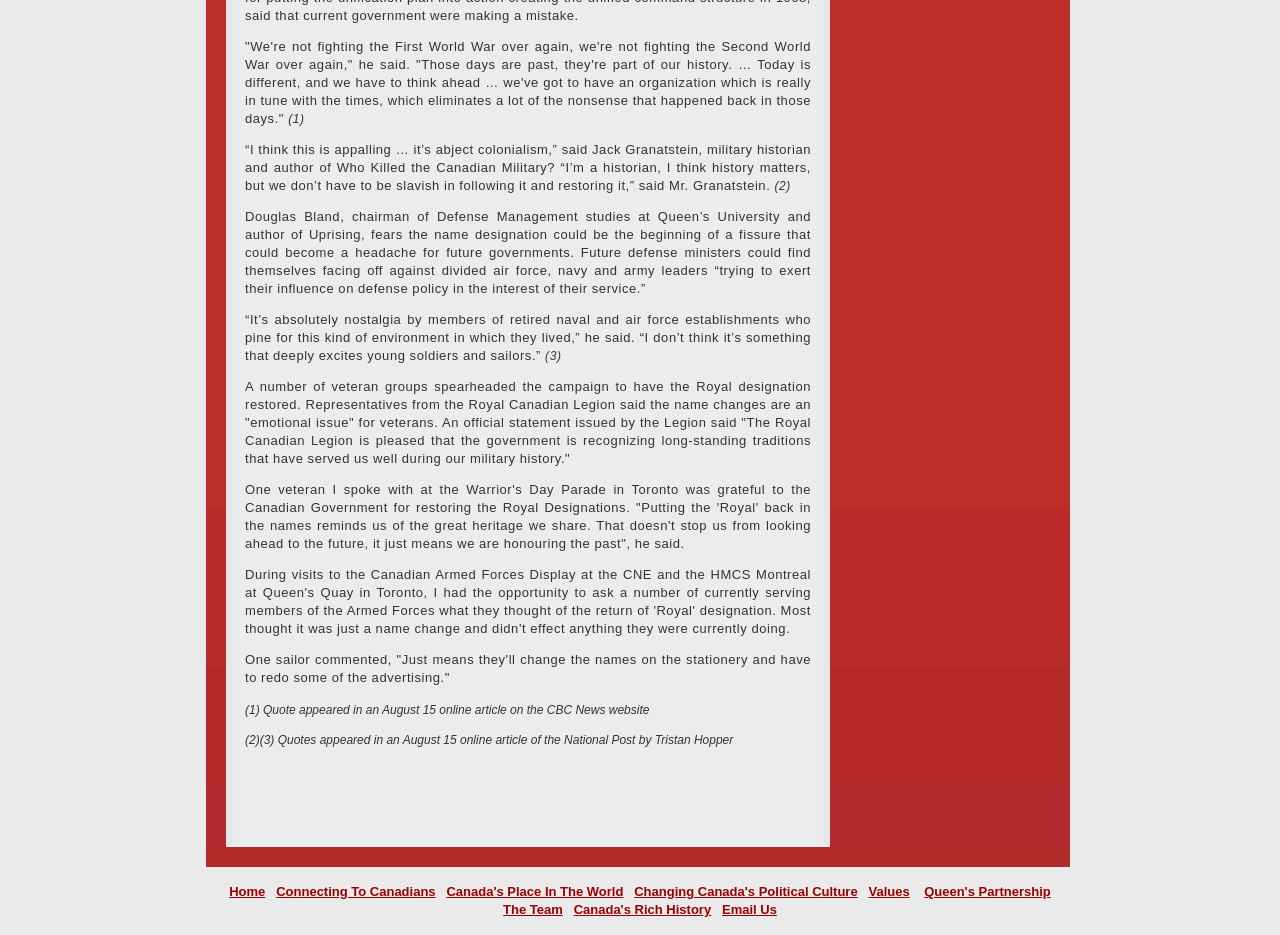What is the purpose of the links at the bottom of the page?
Please give a detailed and elaborate explanation in response to the question.

The links at the bottom of the page, such as 'Home', 'Connecting To Canadians', and 'Values', appear to be navigation links, allowing users to access other sections of the website.